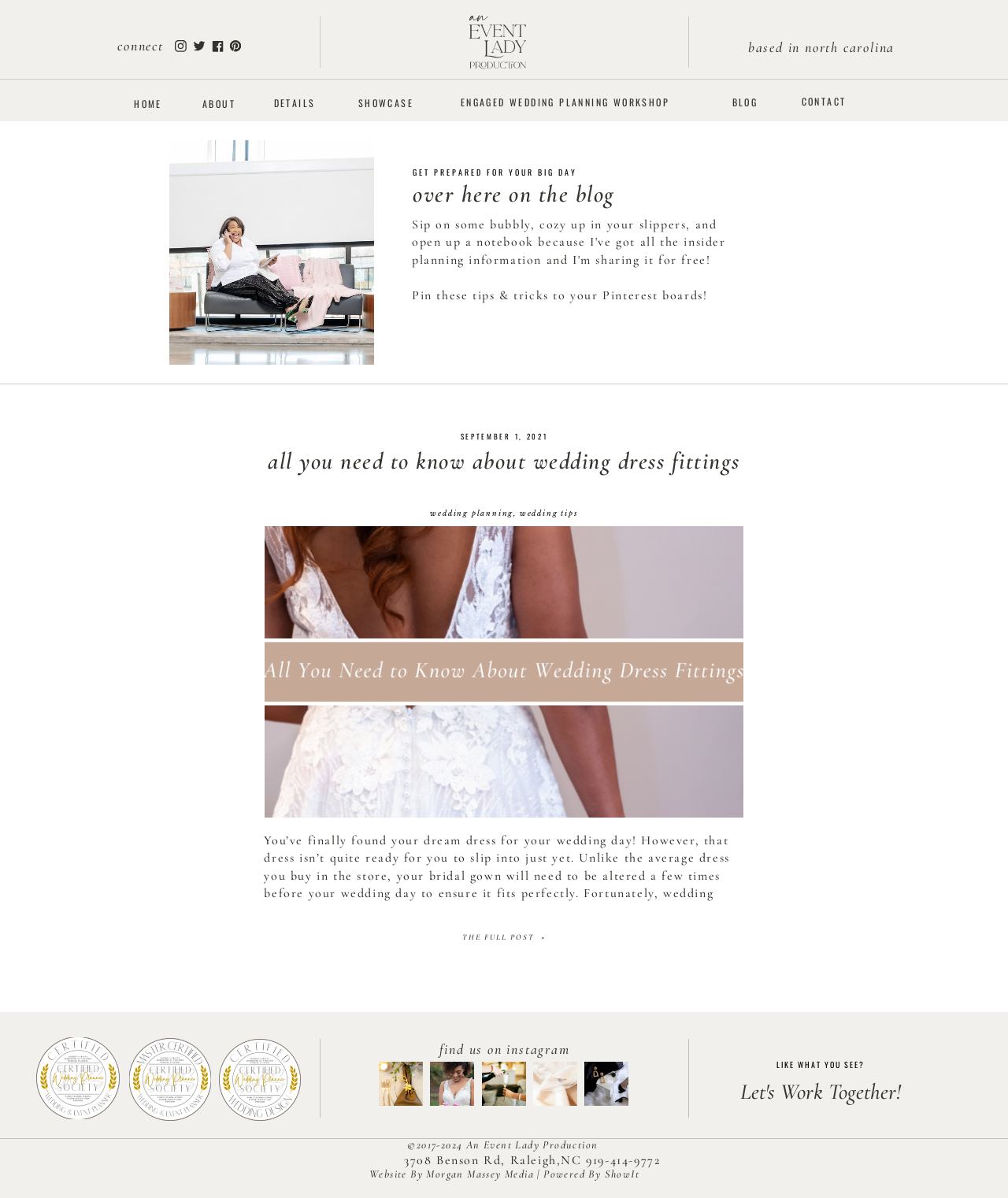Show the bounding box coordinates of the region that should be clicked to follow the instruction: "find us on instagram."

[0.317, 0.869, 0.684, 0.88]